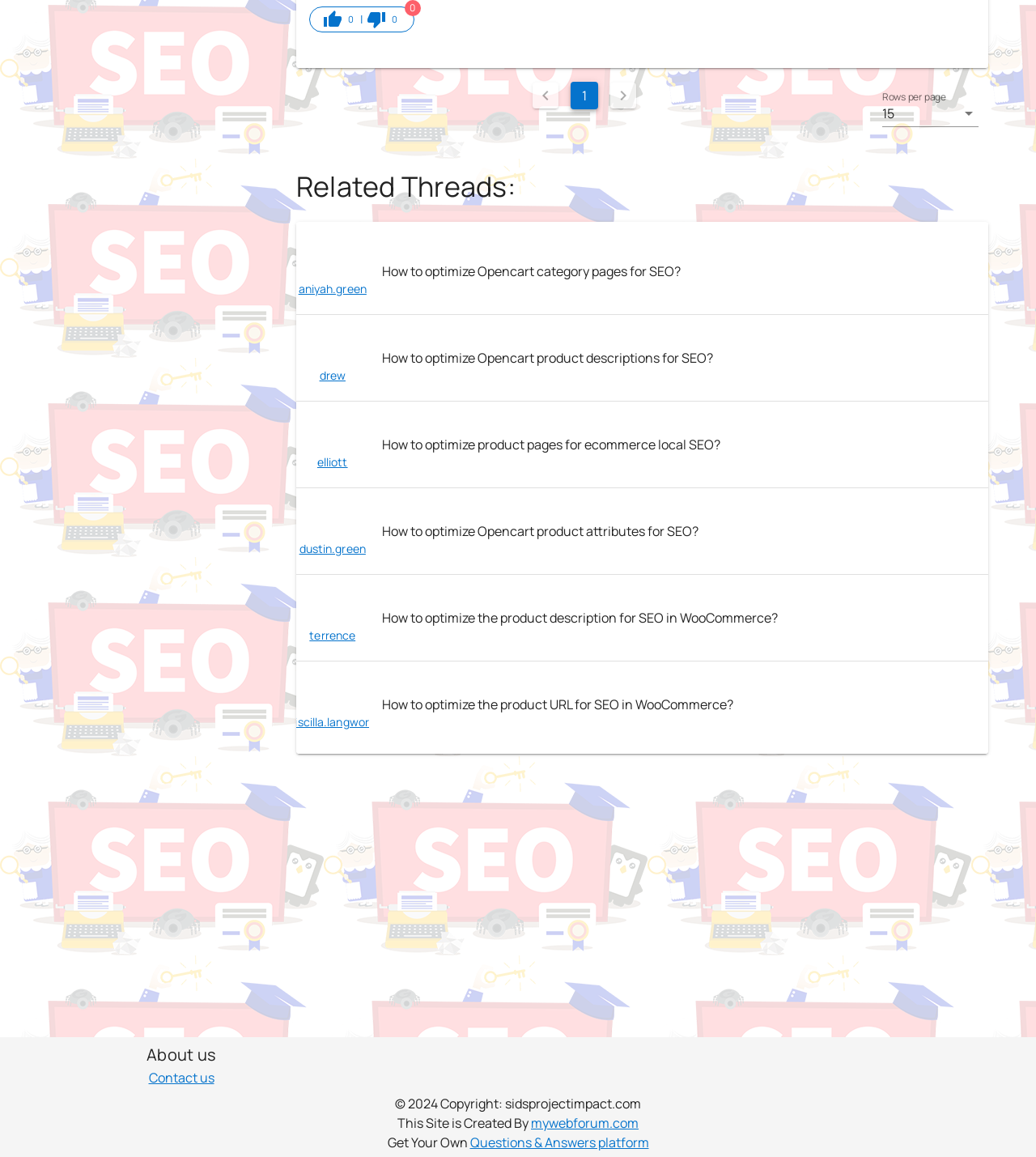Please specify the bounding box coordinates of the region to click in order to perform the following instruction: "Go to previous page".

[0.514, 0.072, 0.539, 0.094]